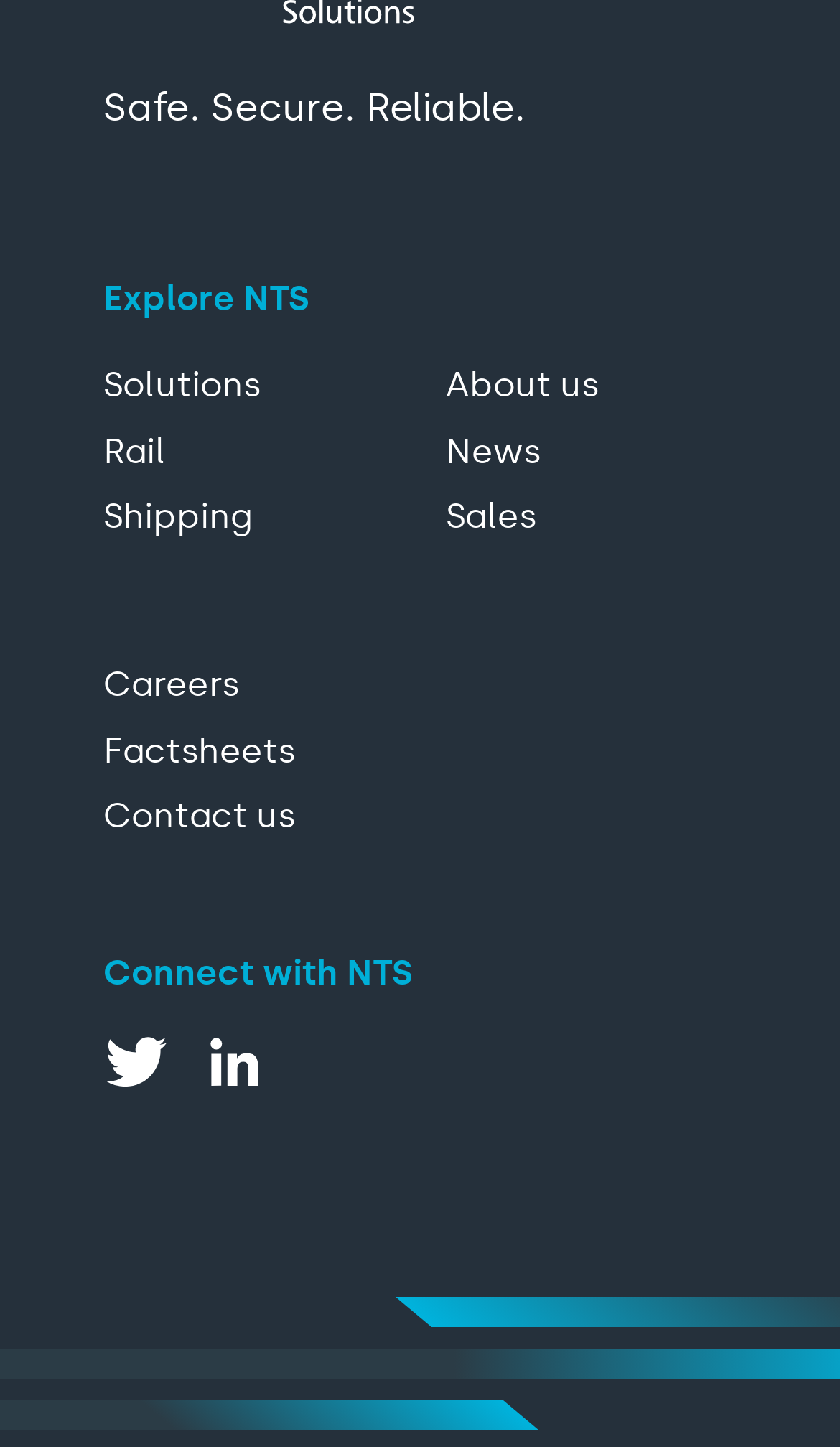Show the bounding box coordinates for the element that needs to be clicked to execute the following instruction: "Read news". Provide the coordinates in the form of four float numbers between 0 and 1, i.e., [left, top, right, bottom].

[0.531, 0.29, 0.877, 0.335]